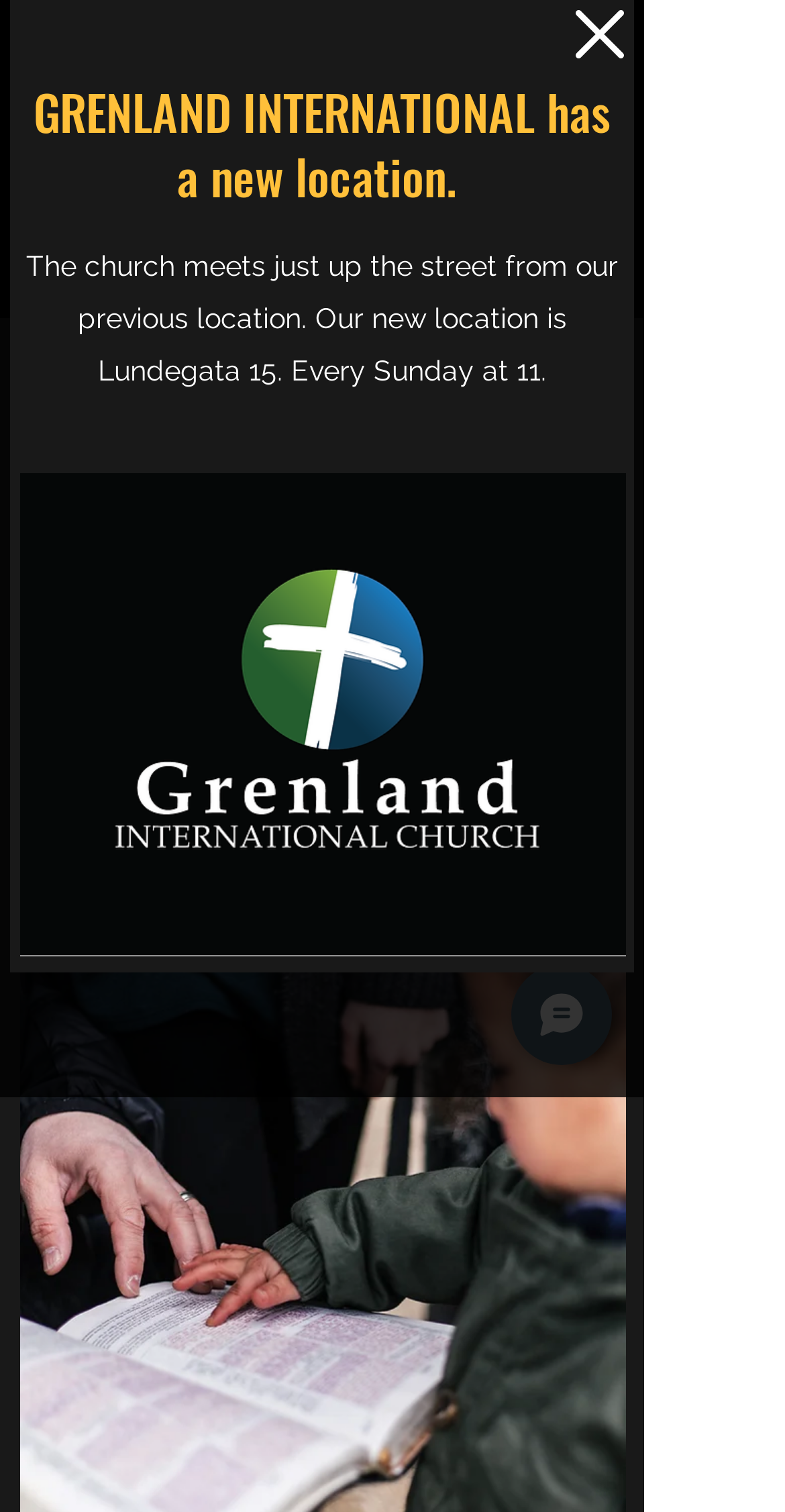What is the new location of the church?
Based on the content of the image, thoroughly explain and answer the question.

I found the new location of the church by reading the static text element inside the dialog box which says 'The church meets just up the street from our previous location. Our new location is Lundegata 15. Every Sunday at 11.'